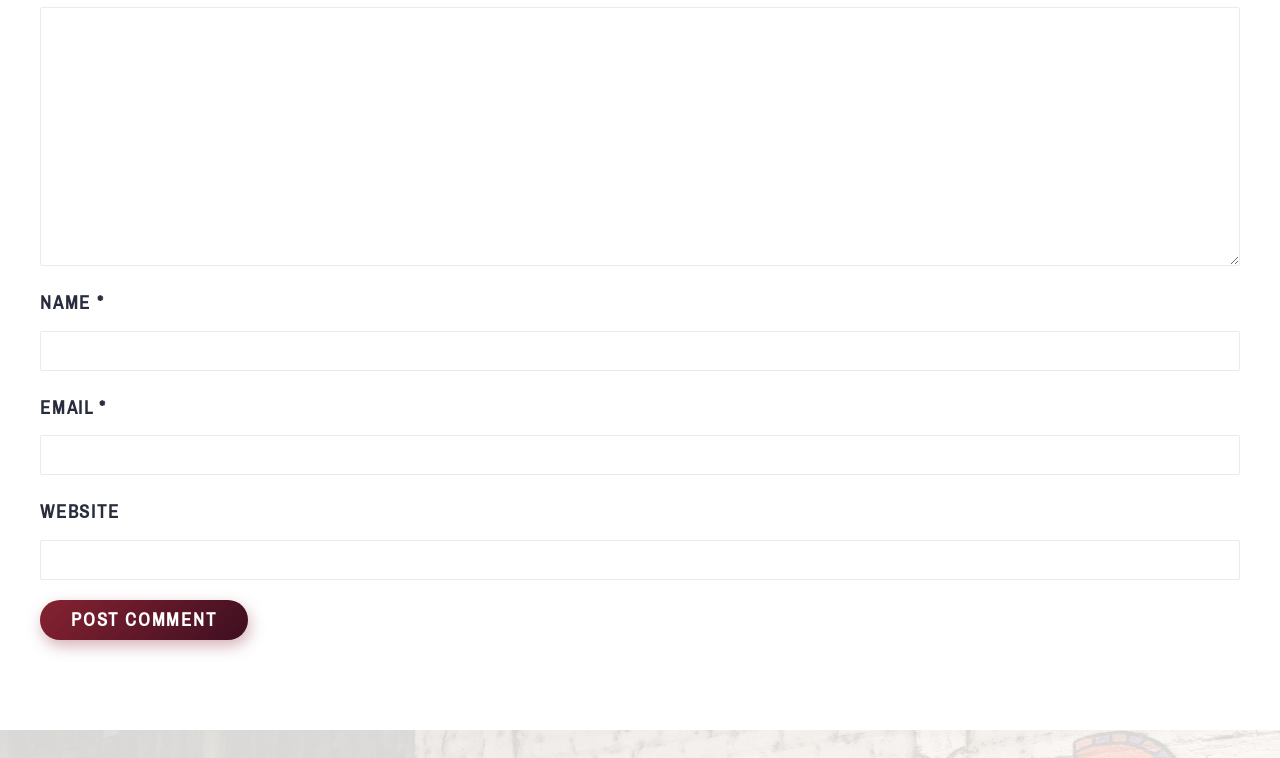Find the bounding box coordinates corresponding to the UI element with the description: "parent_node: NAME * name="author"". The coordinates should be formatted as [left, top, right, bottom], with values as floats between 0 and 1.

[0.031, 0.436, 0.969, 0.489]